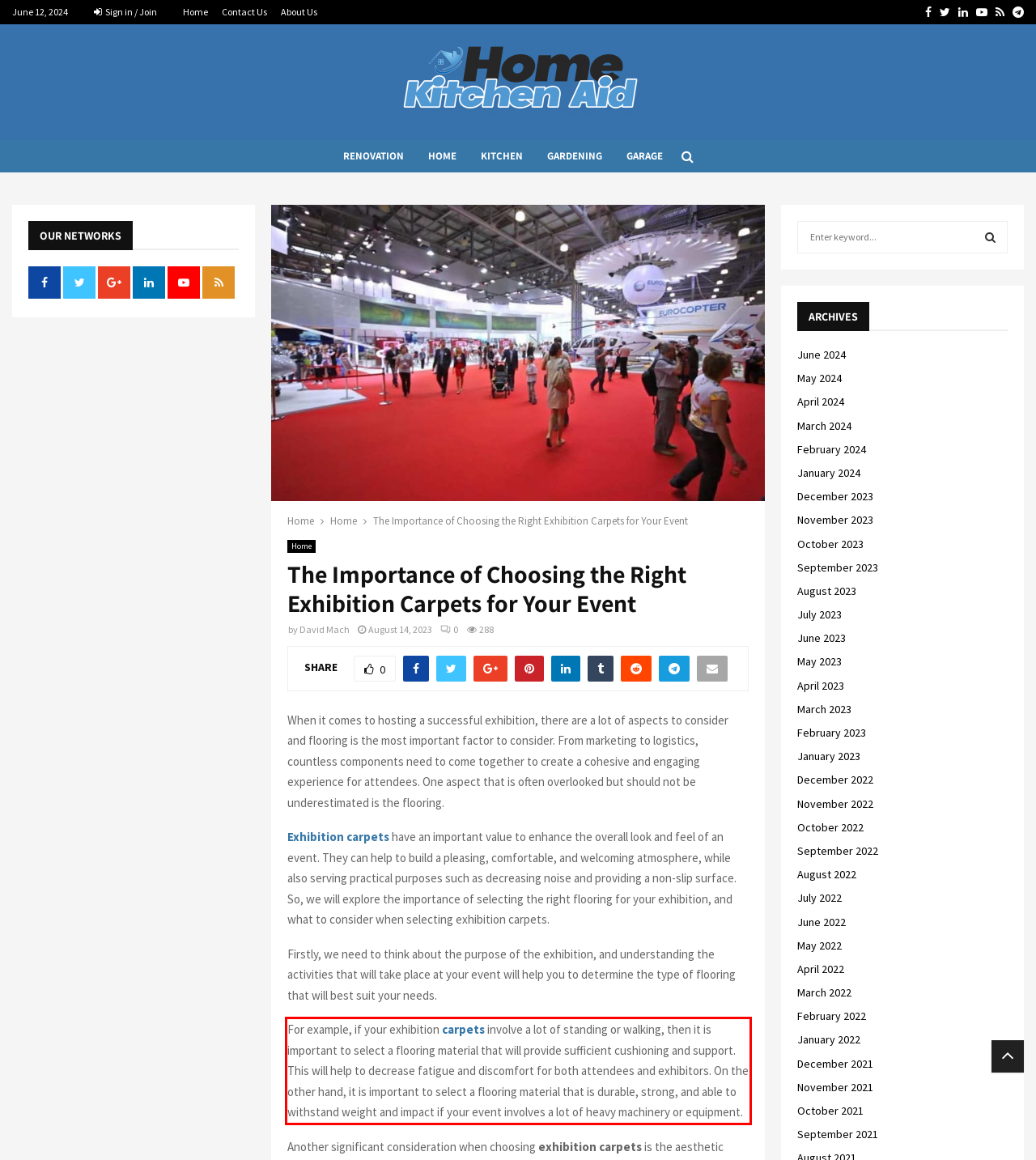Analyze the webpage screenshot and use OCR to recognize the text content in the red bounding box.

For example, if your exhibition carpets involve a lot of standing or walking, then it is important to select a flooring material that will provide sufficient cushioning and support. This will help to decrease fatigue and discomfort for both attendees and exhibitors. On the other hand, it is important to select a flooring material that is durable, strong, and able to withstand weight and impact if your event involves a lot of heavy machinery or equipment.